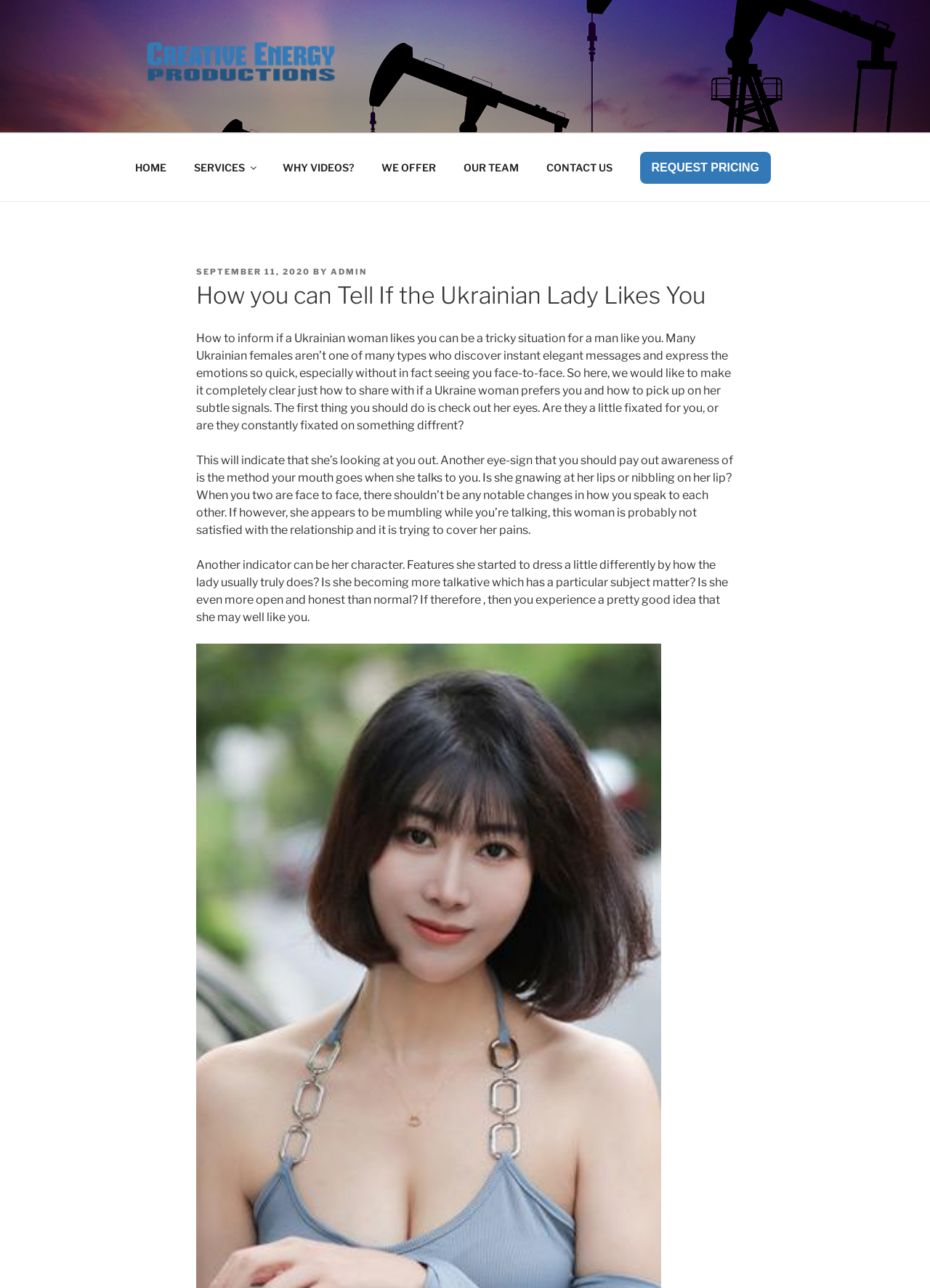Answer the question using only one word or a concise phrase: What is the topic of the webpage?

How to tell if a Ukrainian woman likes you